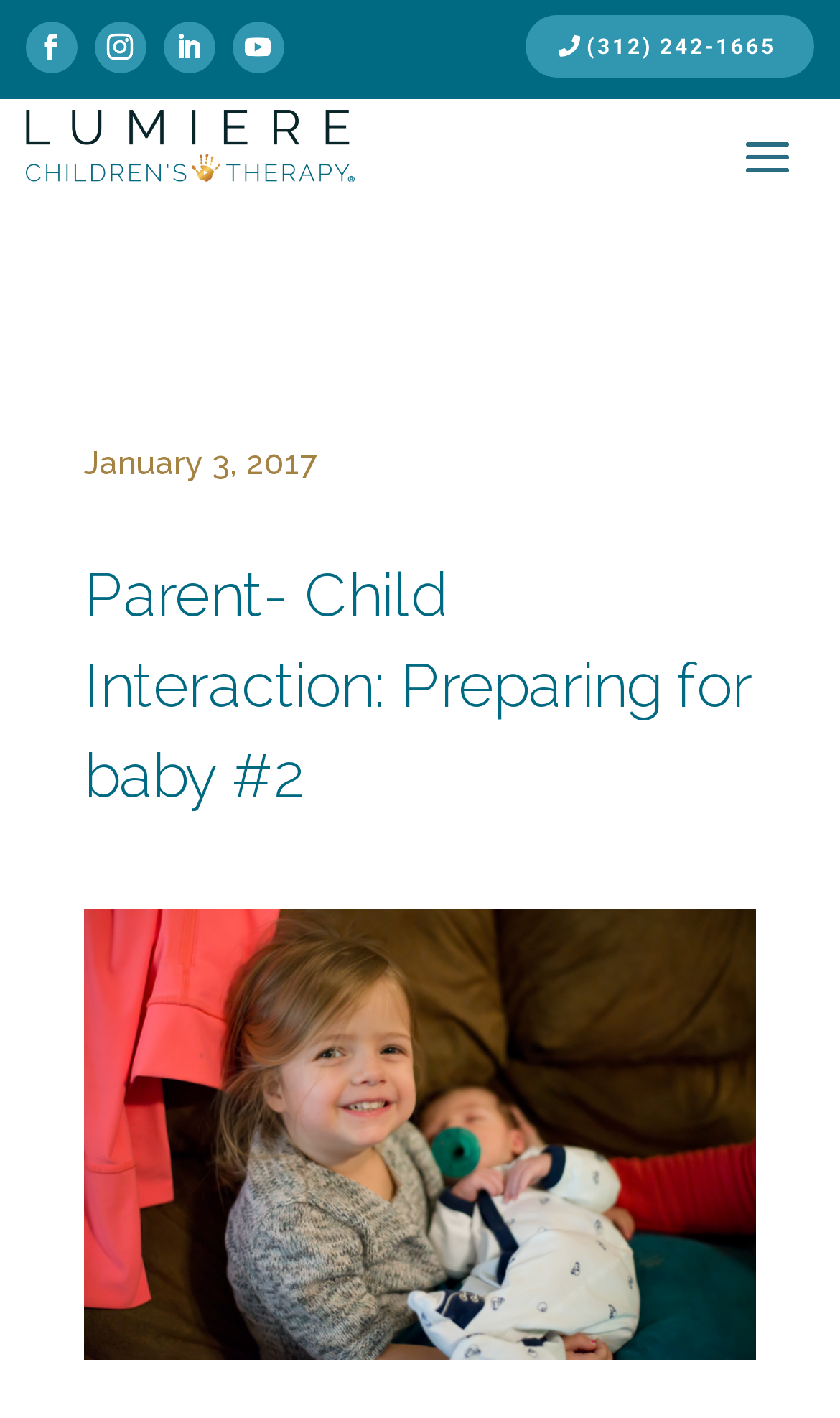What is the phone number?
From the details in the image, answer the question comprehensively.

I found the answer by looking at the link element with the text '(312) 242-1665', which is a phone number format.